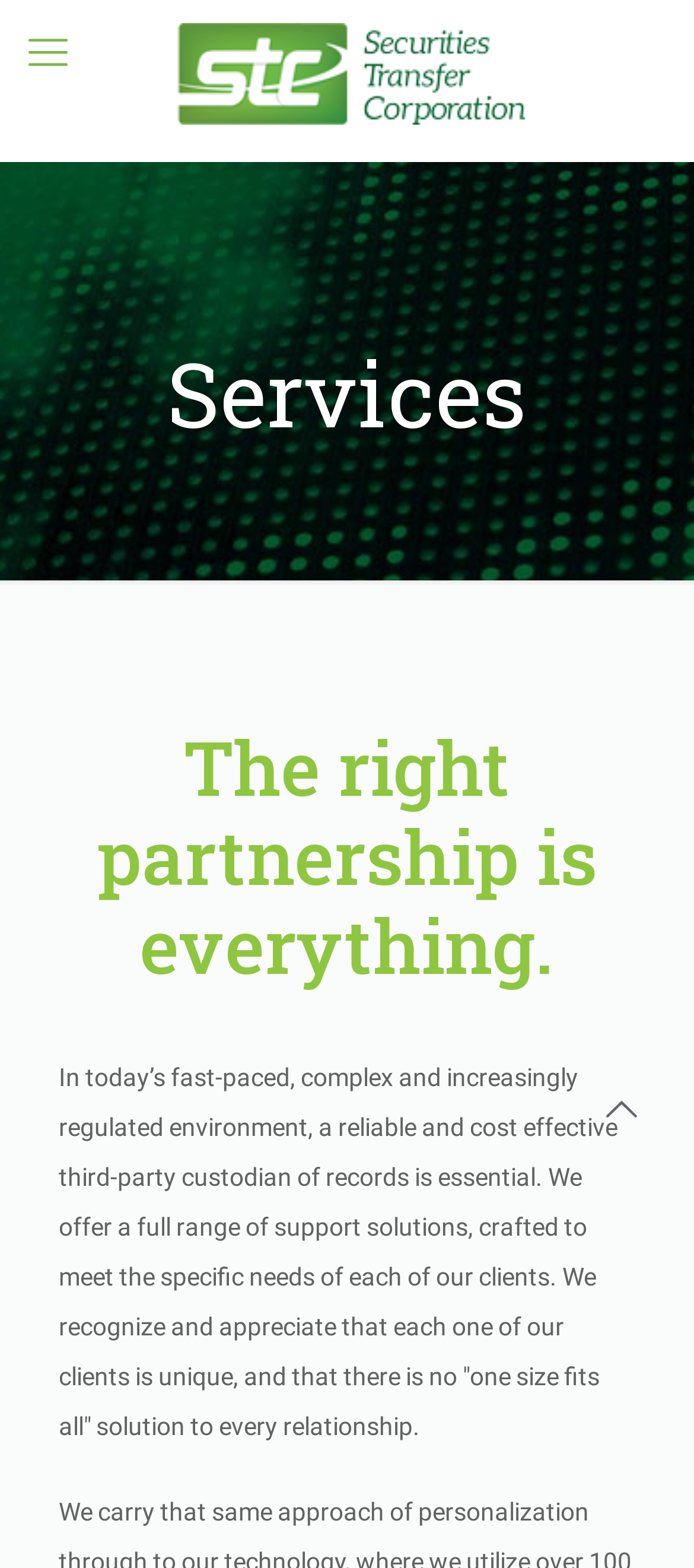What is the company name?
From the details in the image, answer the question comprehensively.

I inferred this from the logo link at the top left corner of the webpage, which has the text 'Securities Transfer Corporation logo'.